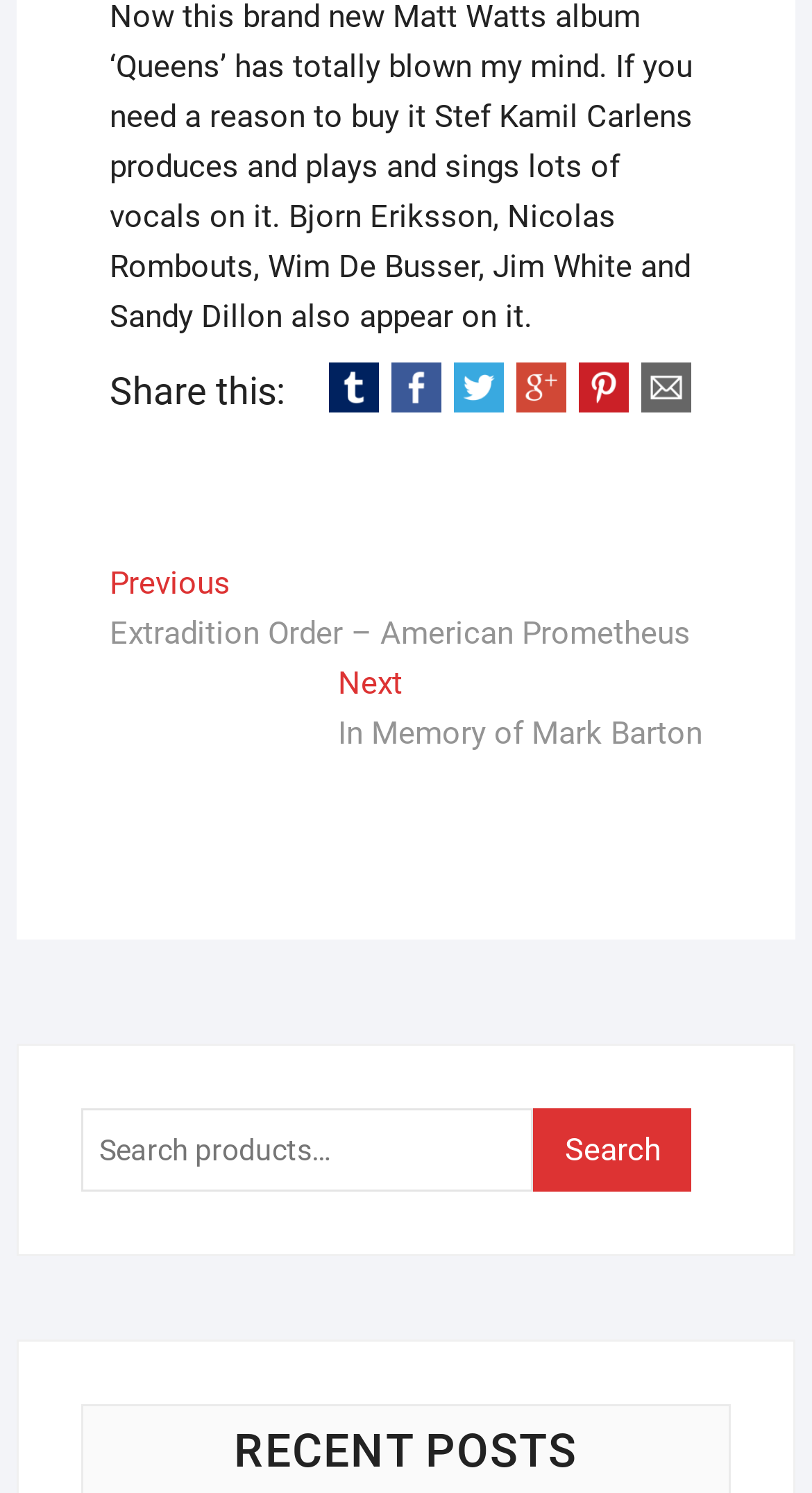Using the provided element description, identify the bounding box coordinates as (top-left x, top-left y, bottom-right x, bottom-right y). Ensure all values are between 0 and 1. Description: Search

[0.657, 0.742, 0.852, 0.798]